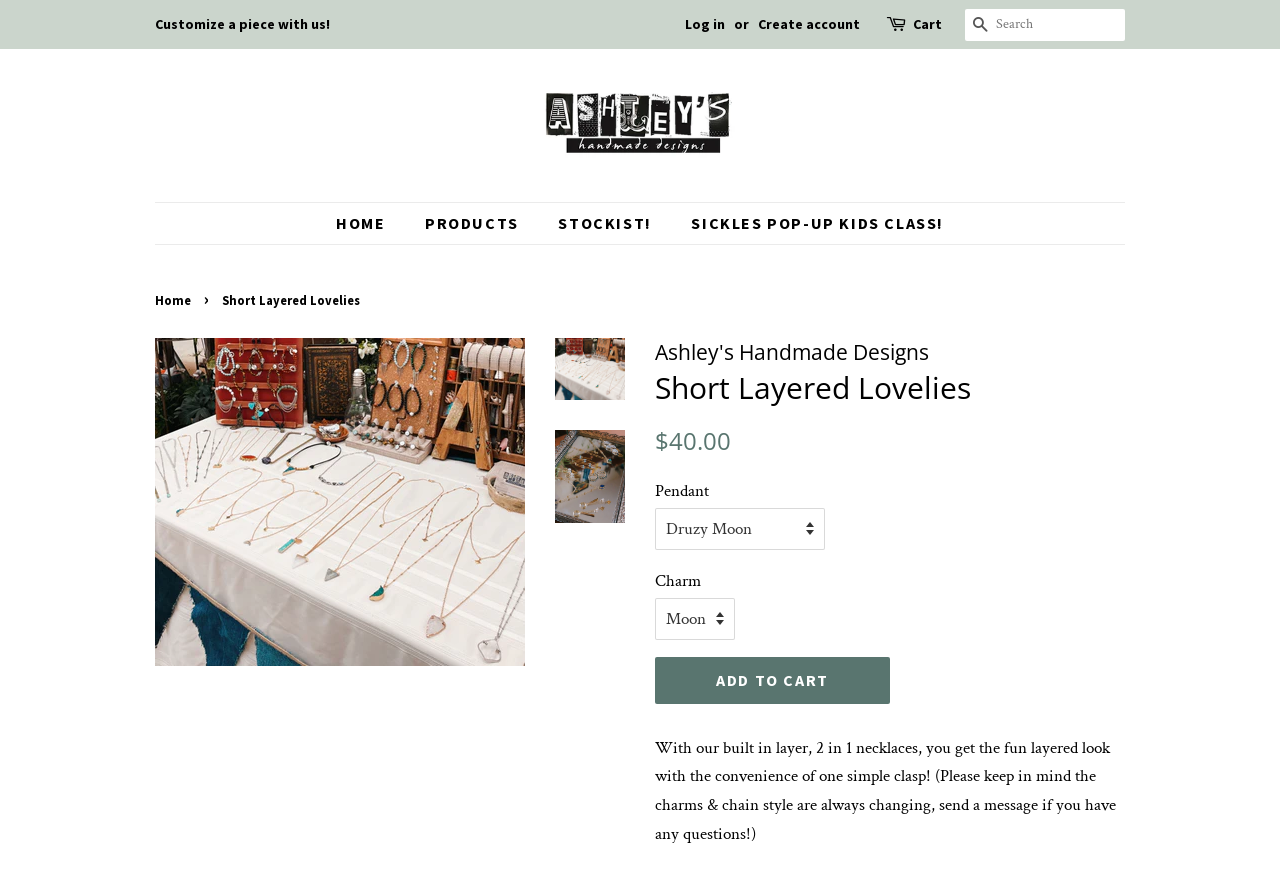Give a one-word or short phrase answer to the question: 
What is the price of the Short Layered Lovelies?

$40.00